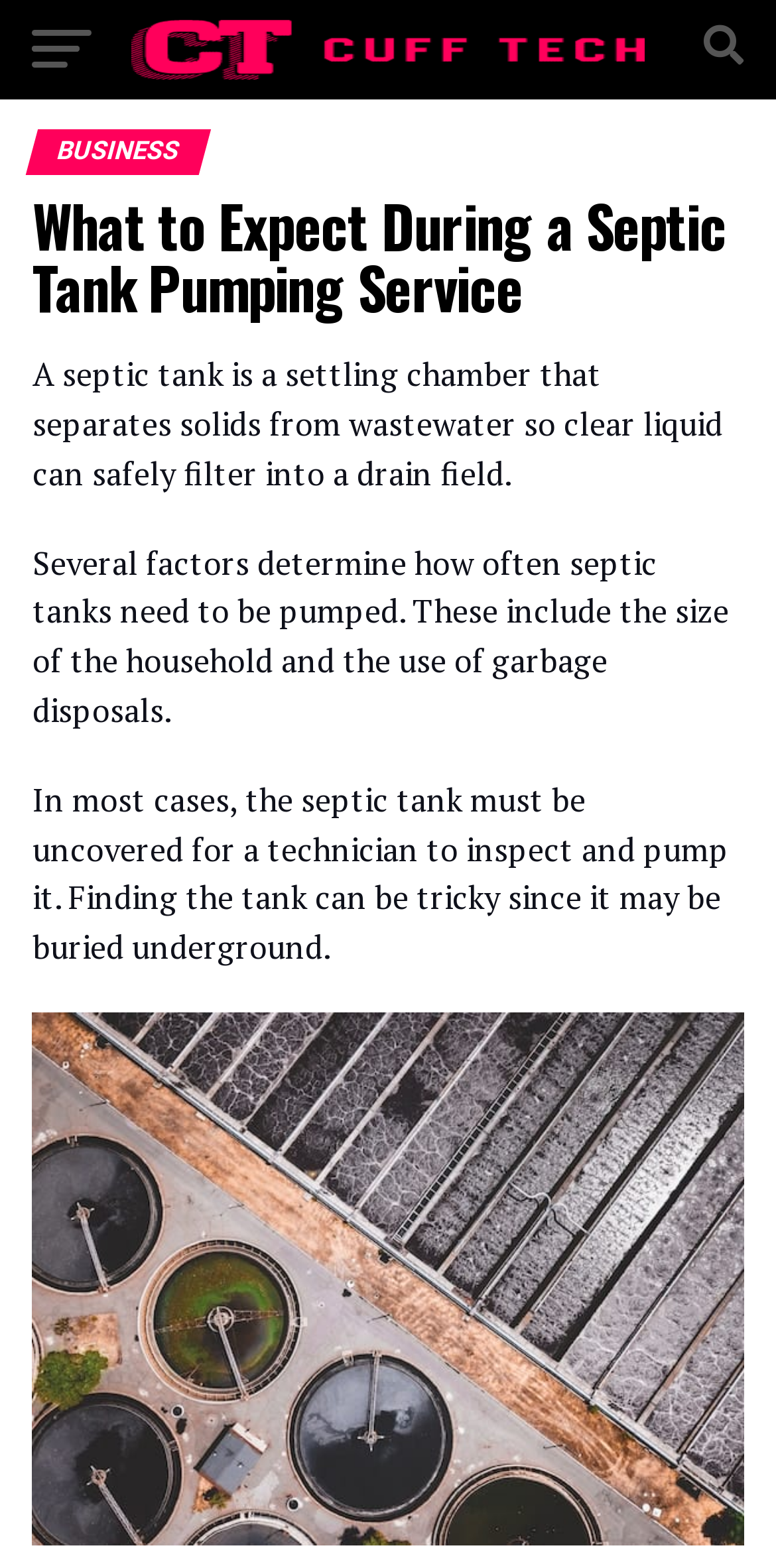What is the purpose of a septic tank?
Refer to the image and provide a thorough answer to the question.

According to the webpage, a septic tank is a settling chamber that separates solids from wastewater so clear liquid can safely filter into a drain field. This implies that the primary purpose of a septic tank is to separate solids from wastewater.